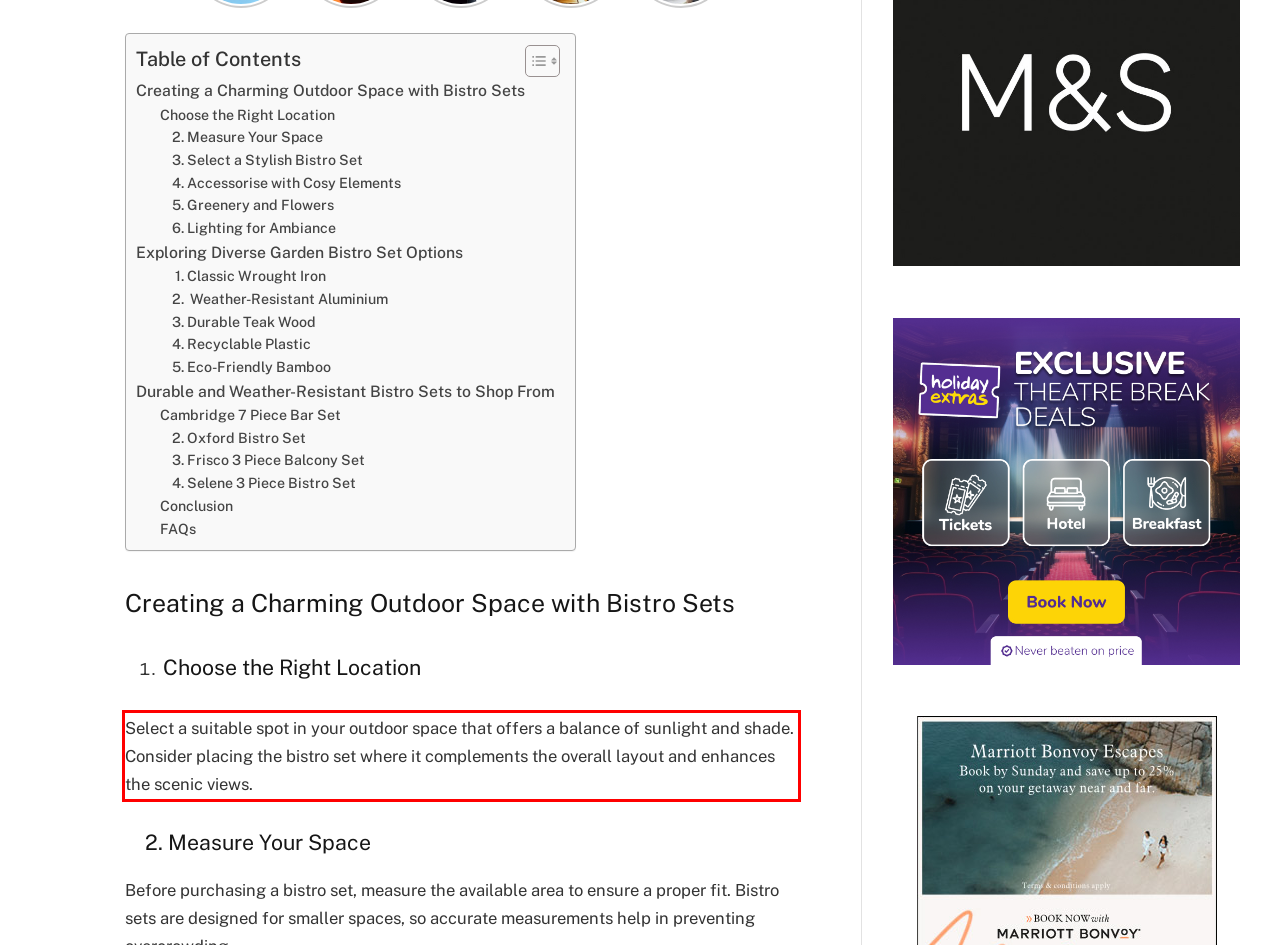You are given a webpage screenshot with a red bounding box around a UI element. Extract and generate the text inside this red bounding box.

Select a suitable spot in your outdoor space that offers a balance of sunlight and shade. Consider placing the bistro set where it complements the overall layout and enhances the scenic views.